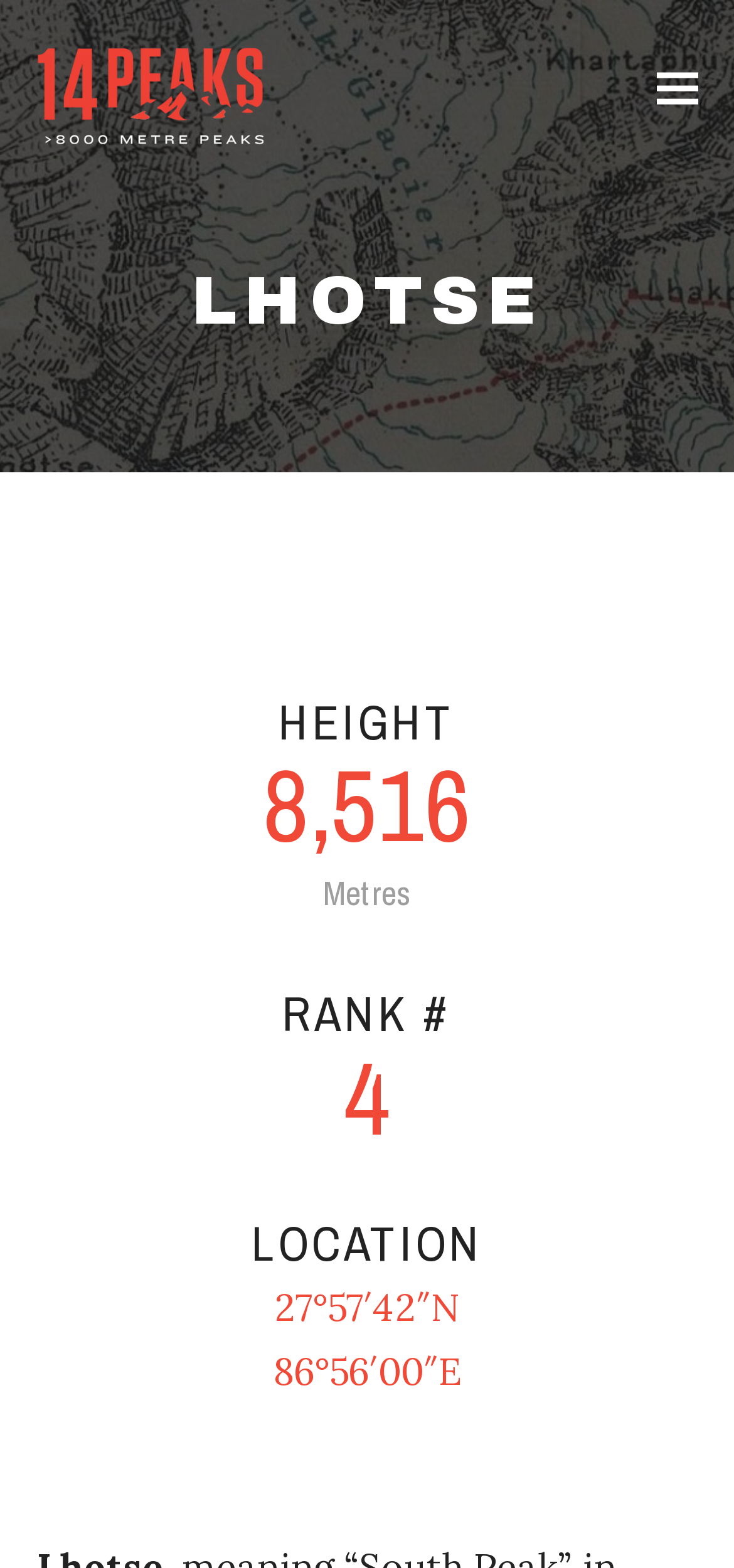Provide a comprehensive description of the webpage.

The webpage is about Lhotse, the fourth highest mountain on Earth. At the top left of the page, there is a logo of "14 Peaks" with a link to the website. Below the logo, there is a button to toggle the mobile menu, which is not expanded. 

On the main content area, there is a large heading "LHOTSE" at the top. Below the heading, there are three sections of information about the mountain. The first section has a heading "HEIGHT" and displays the height of the mountain, 8,516 meters, in a two-line format. The second section has a heading "RANK #" and shows the rank of the mountain, which is 4. The third section has a heading "LOCATION" and provides the geographical coordinates of the mountain, 27°57′42″N 86°56′00″E, which is a link.